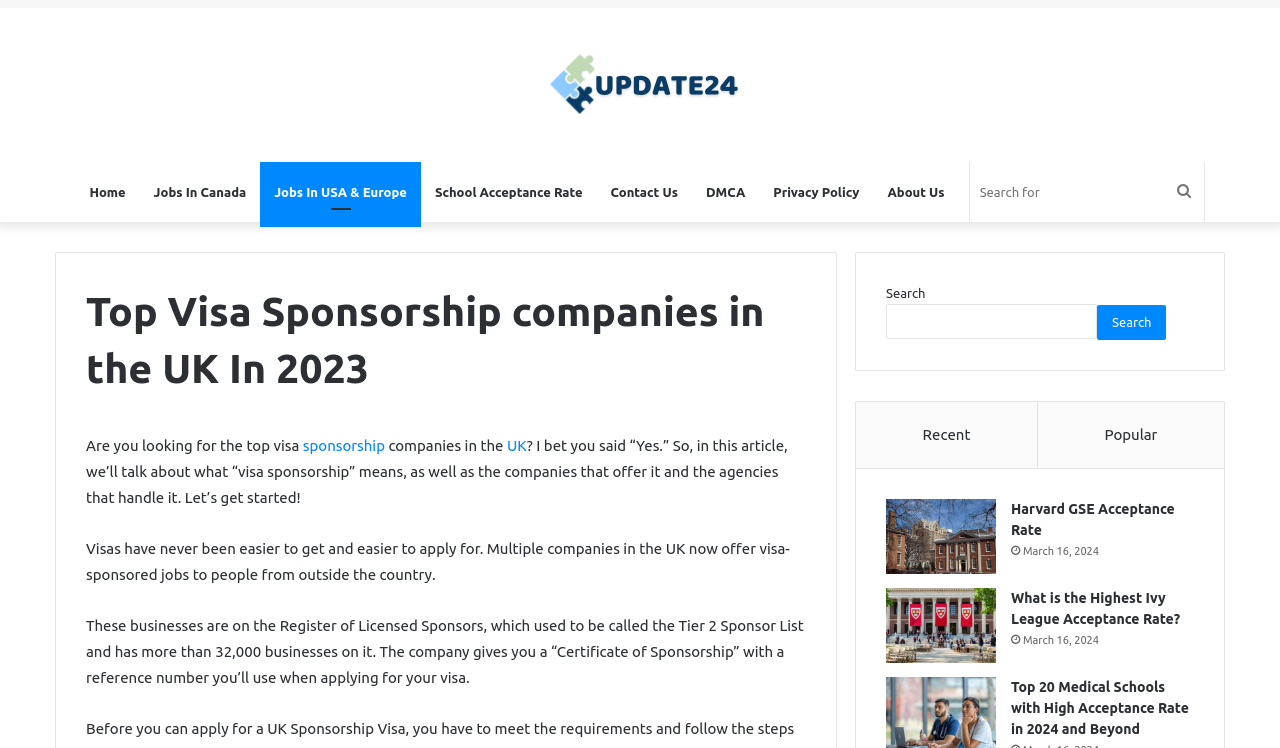Kindly determine the bounding box coordinates for the area that needs to be clicked to execute this instruction: "Search for Harvard GSE Acceptance Rate".

[0.692, 0.667, 0.778, 0.768]